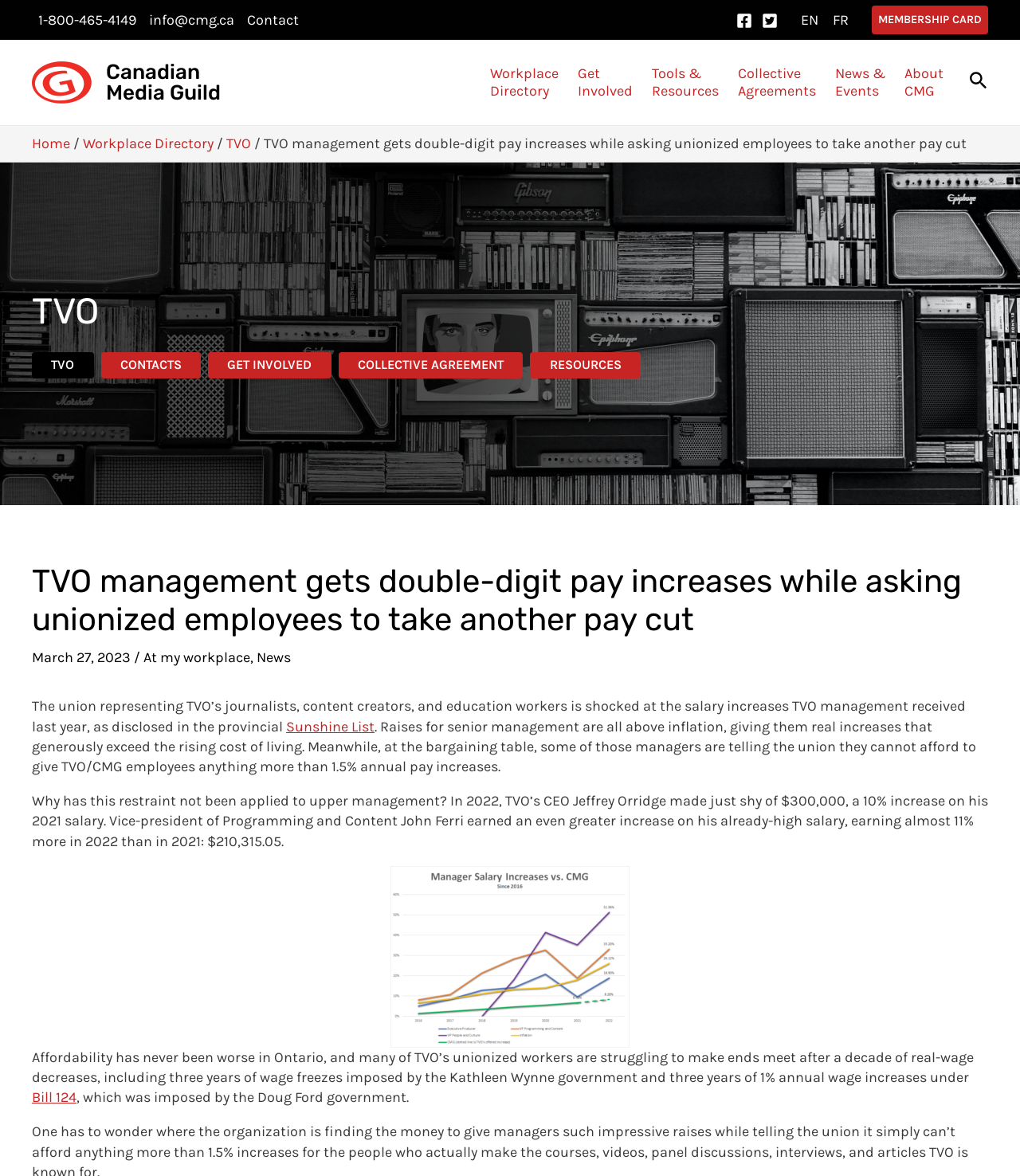Please determine the bounding box coordinates for the element that should be clicked to follow these instructions: "Search using the search icon".

[0.95, 0.062, 0.969, 0.081]